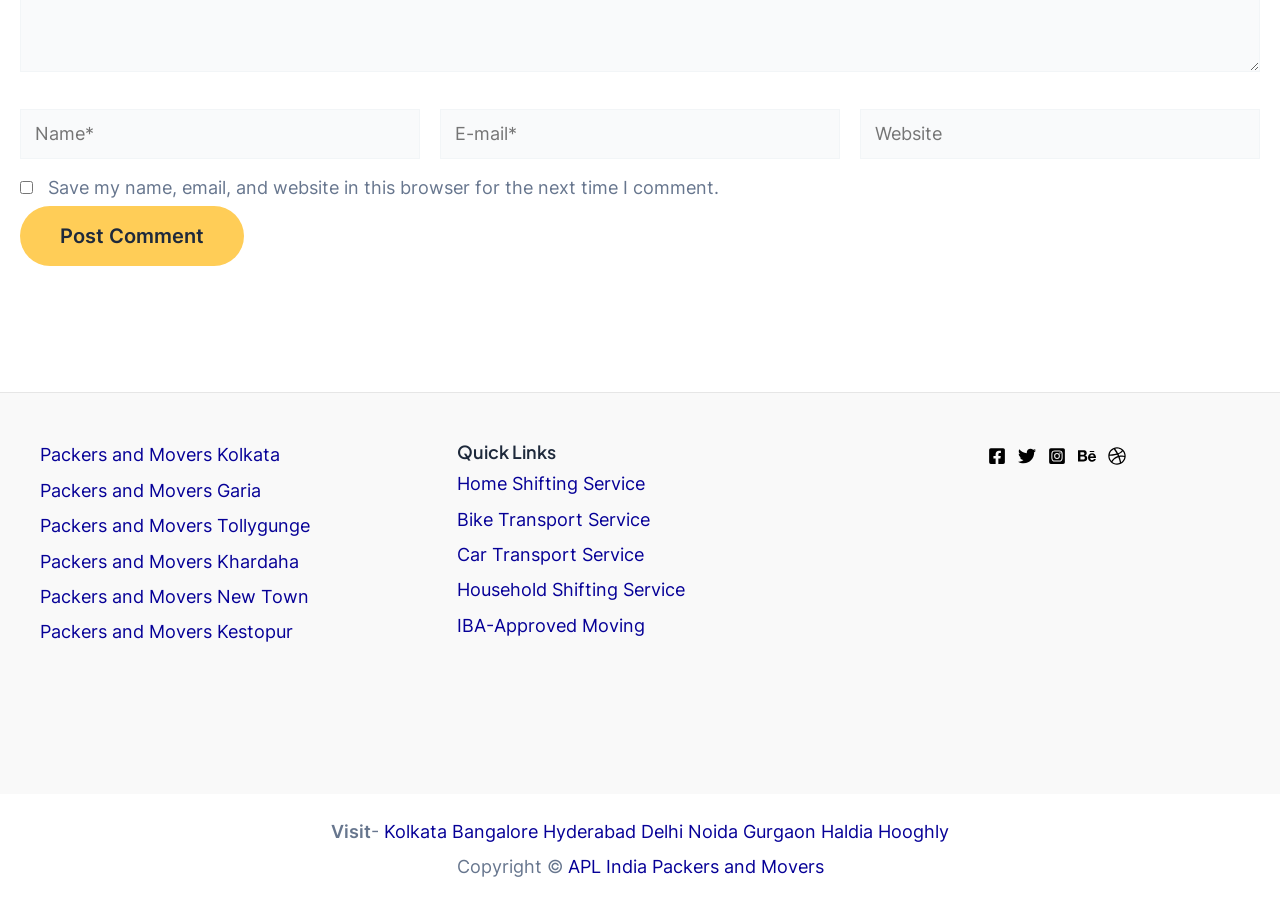Please identify the coordinates of the bounding box for the clickable region that will accomplish this instruction: "Enter your name".

[0.016, 0.119, 0.328, 0.174]